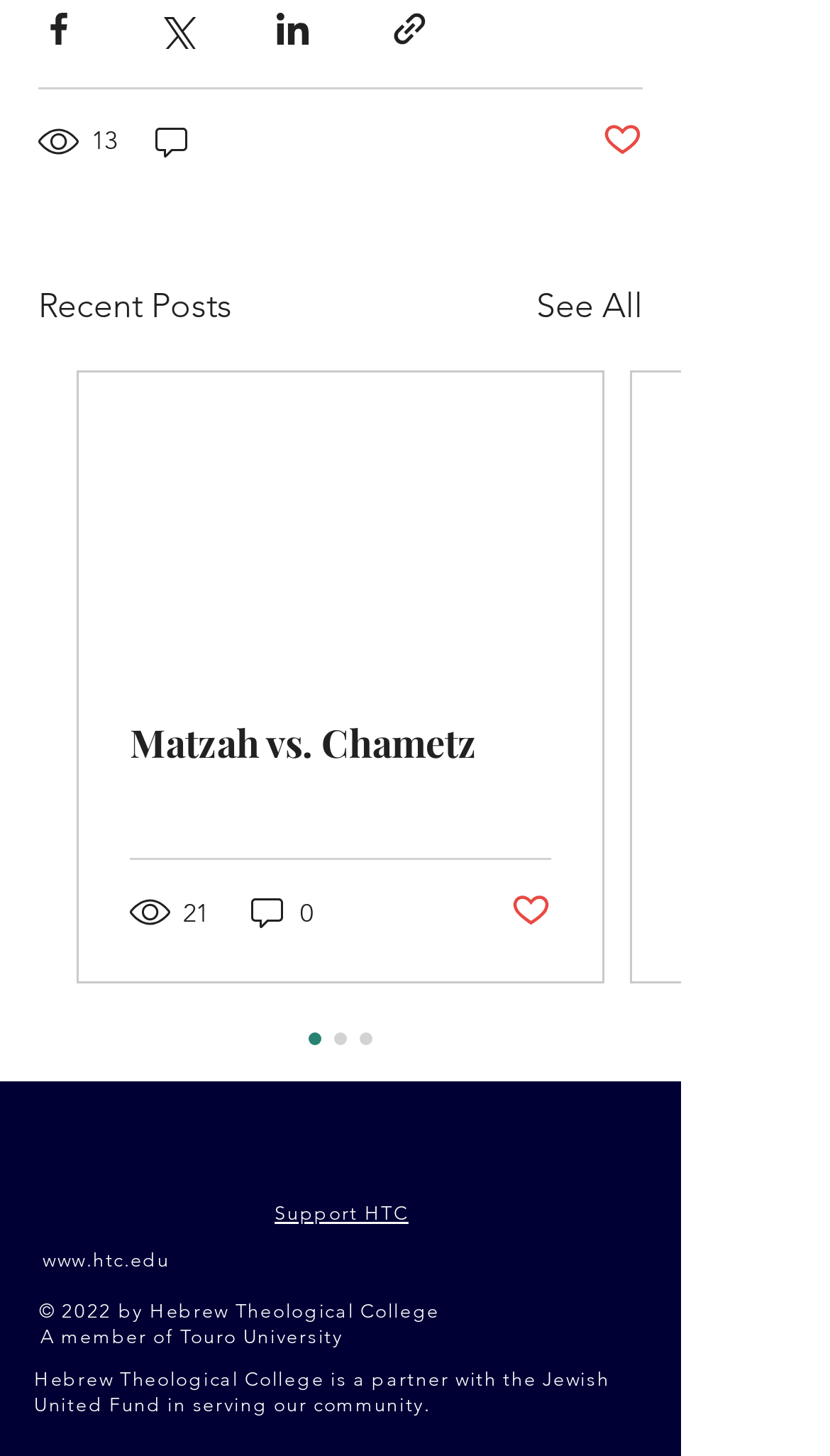Can you find the bounding box coordinates for the element to click on to achieve the instruction: "Support HTC"?

[0.331, 0.823, 0.492, 0.841]